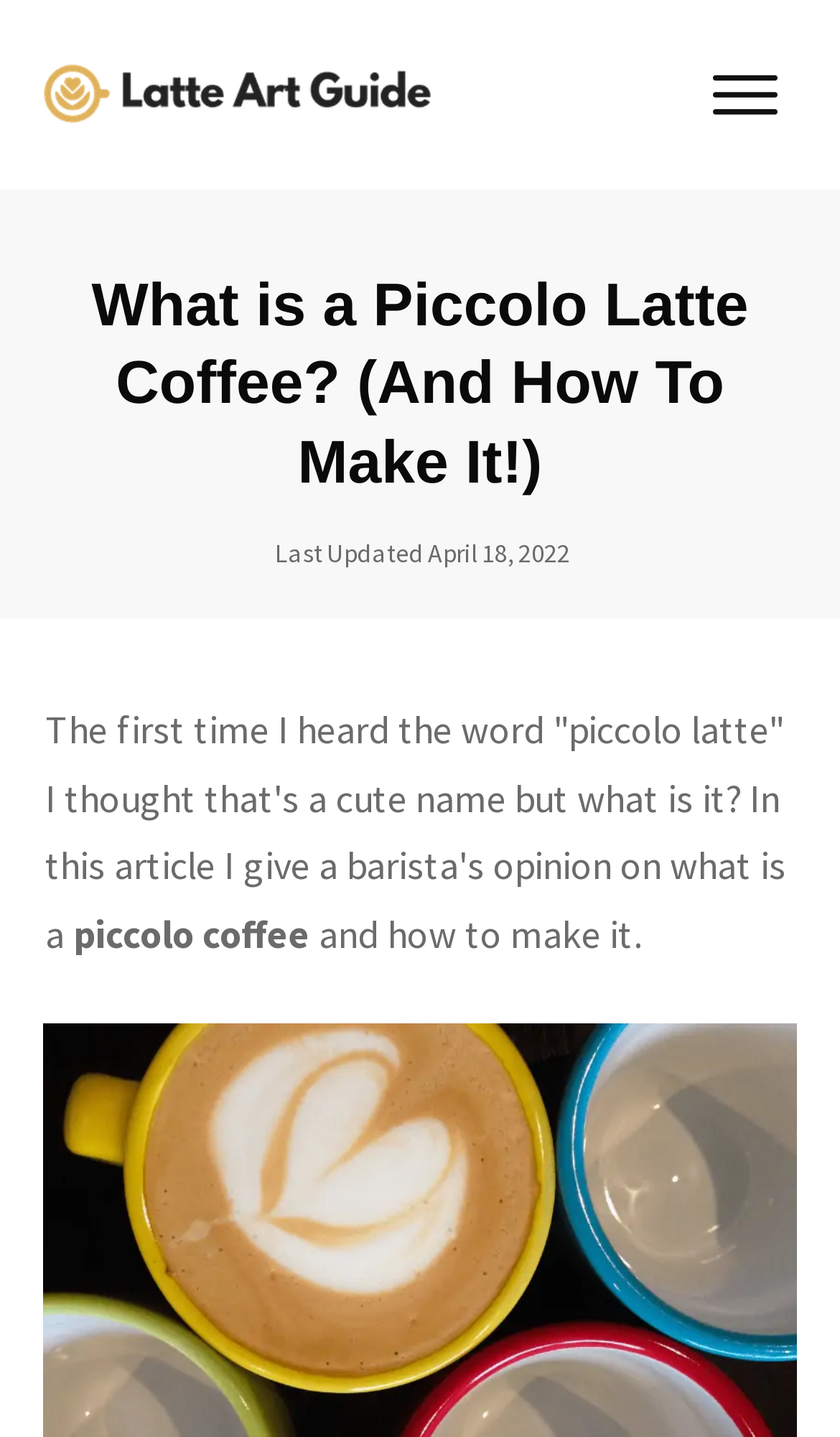Based on the image, provide a detailed and complete answer to the question: 
How many links are on the webpage?

I counted the number of link elements on the webpage and found two links.